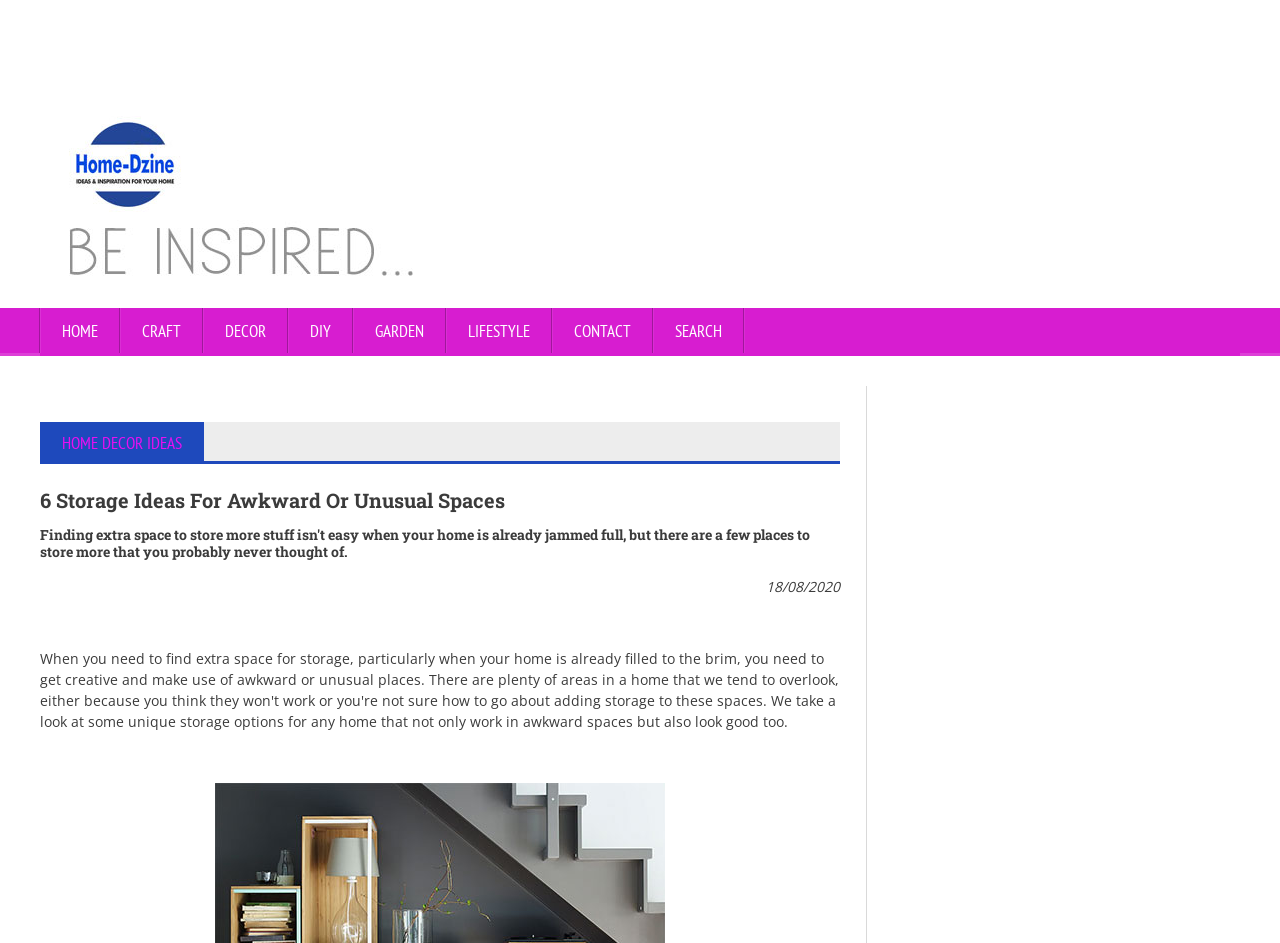Please answer the following question using a single word or phrase: When was this article published?

18/08/2020